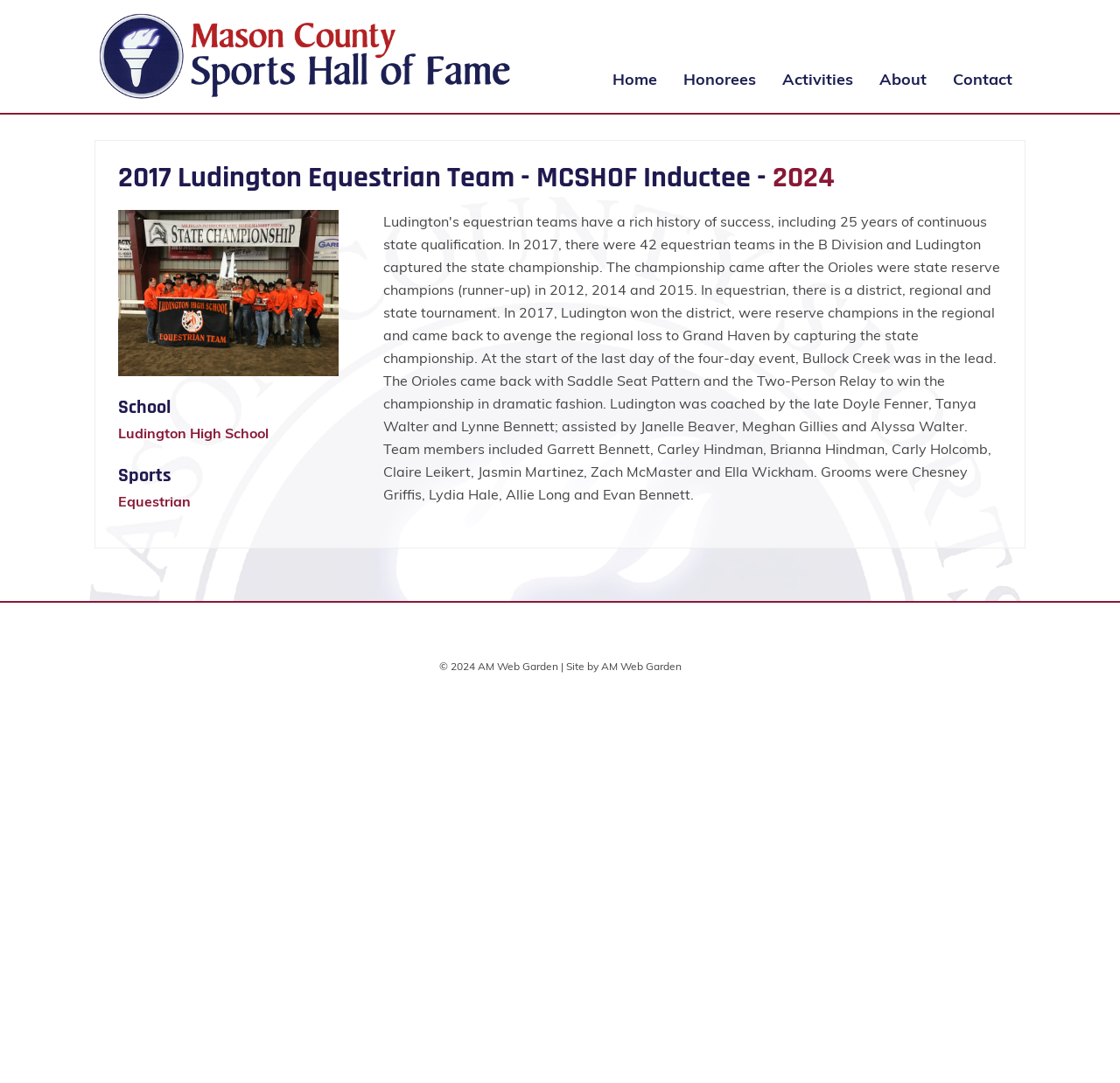Determine the bounding box coordinates (top-left x, top-left y, bottom-right x, bottom-right y) of the UI element described in the following text: Activities

[0.691, 0.042, 0.77, 0.105]